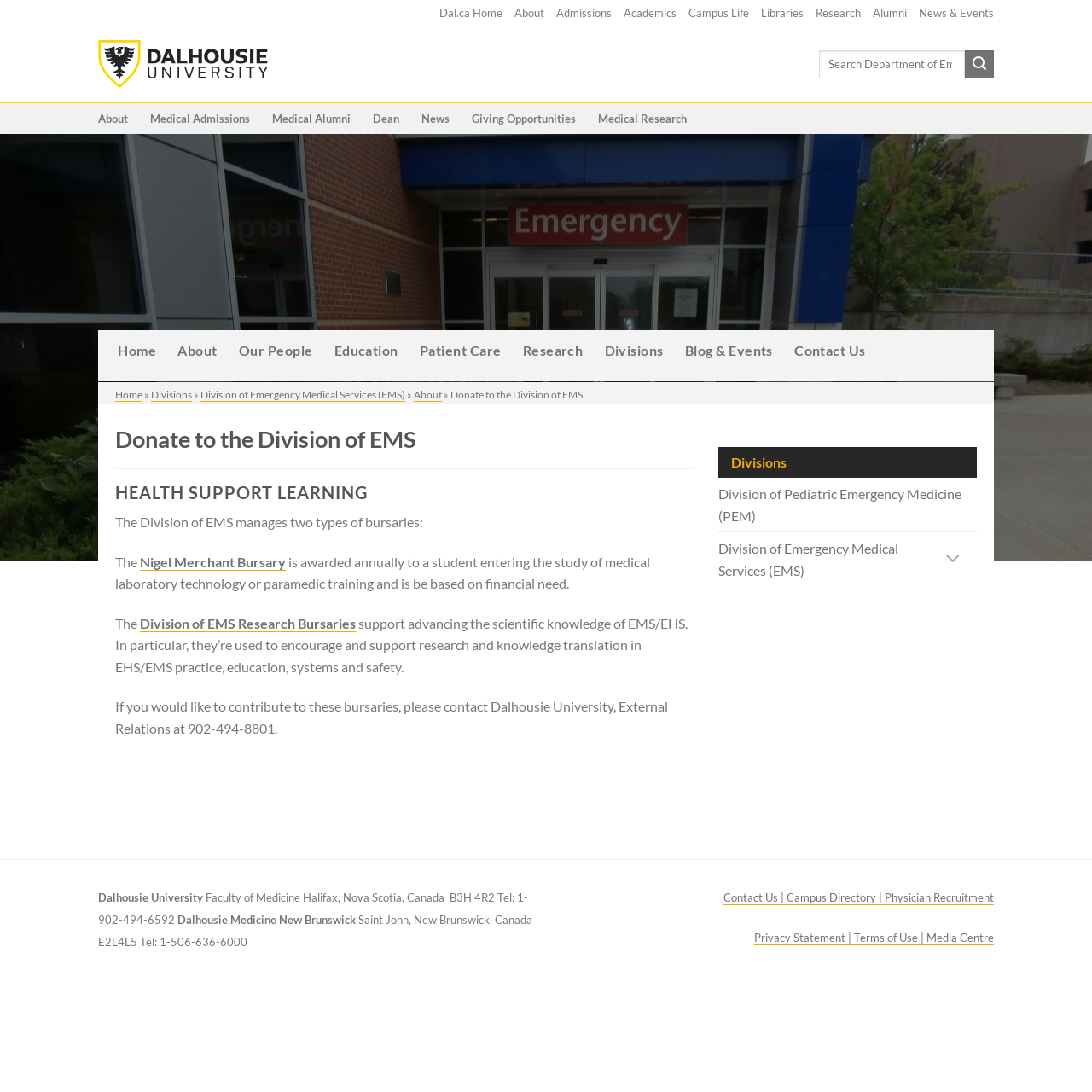Please identify the bounding box coordinates of the clickable region that I should interact with to perform the following instruction: "Donate to the Division of EMS". The coordinates should be expressed as four float numbers between 0 and 1, i.e., [left, top, right, bottom].

[0.412, 0.356, 0.534, 0.367]